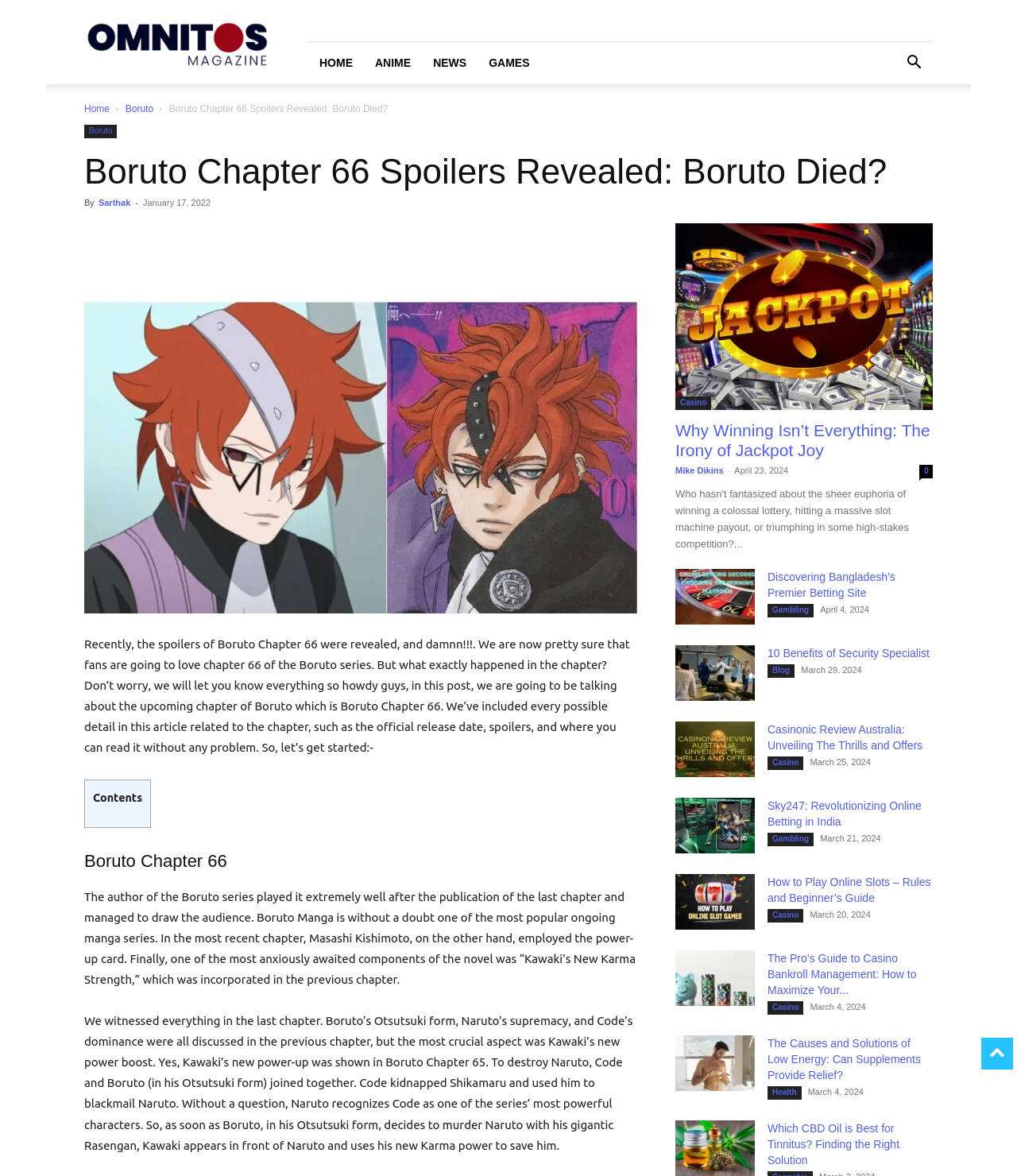What is the title of the article?
Relying on the image, give a concise answer in one word or a brief phrase.

Boruto Chapter 66 Spoilers Revealed: Boruto Died?